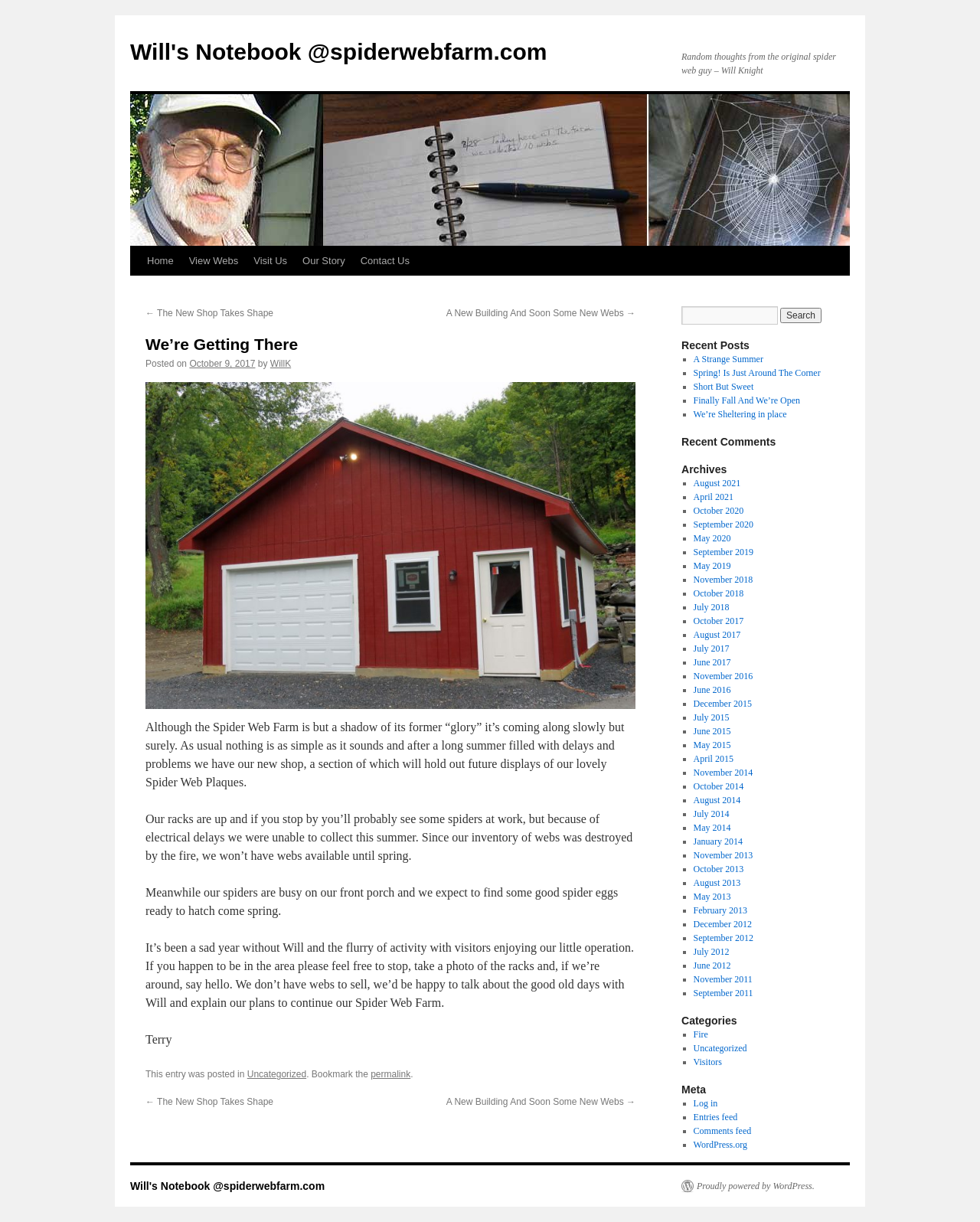Locate and generate the text content of the webpage's heading.

We’re Getting There